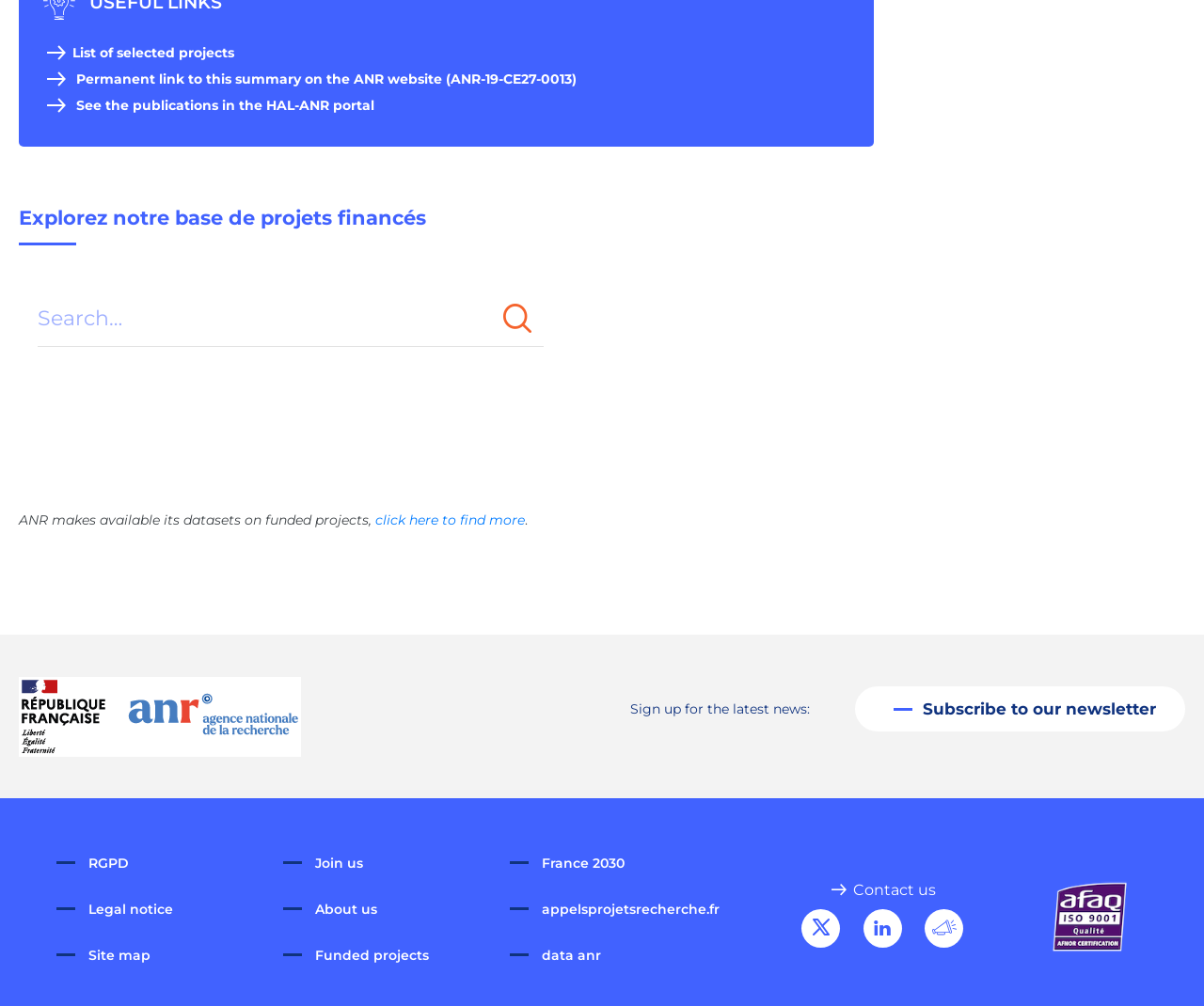Find and provide the bounding box coordinates for the UI element described with: "title="ANR on LinkedIn"".

[0.717, 0.904, 0.749, 0.942]